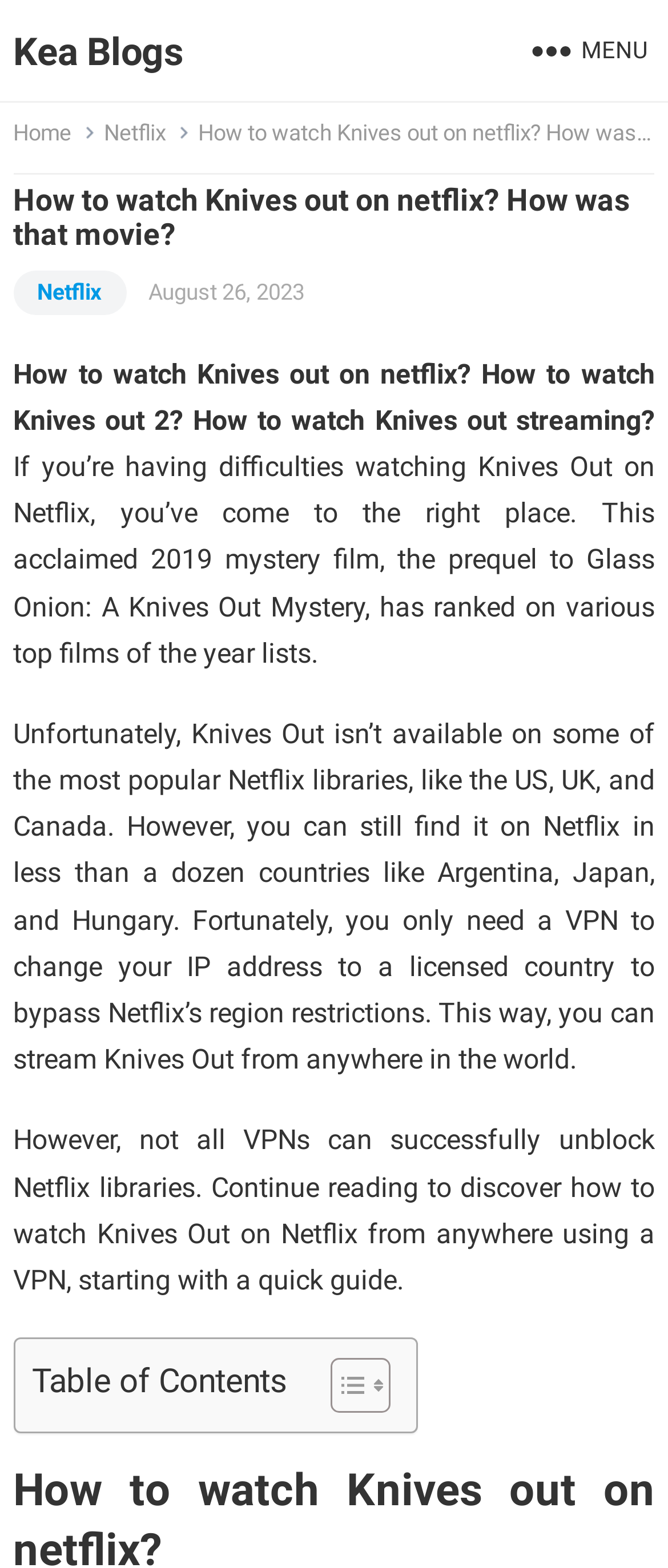Please provide the bounding box coordinate of the region that matches the element description: Netflix. Coordinates should be in the format (top-left x, top-left y, bottom-right x, bottom-right y) and all values should be between 0 and 1.

[0.02, 0.173, 0.189, 0.201]